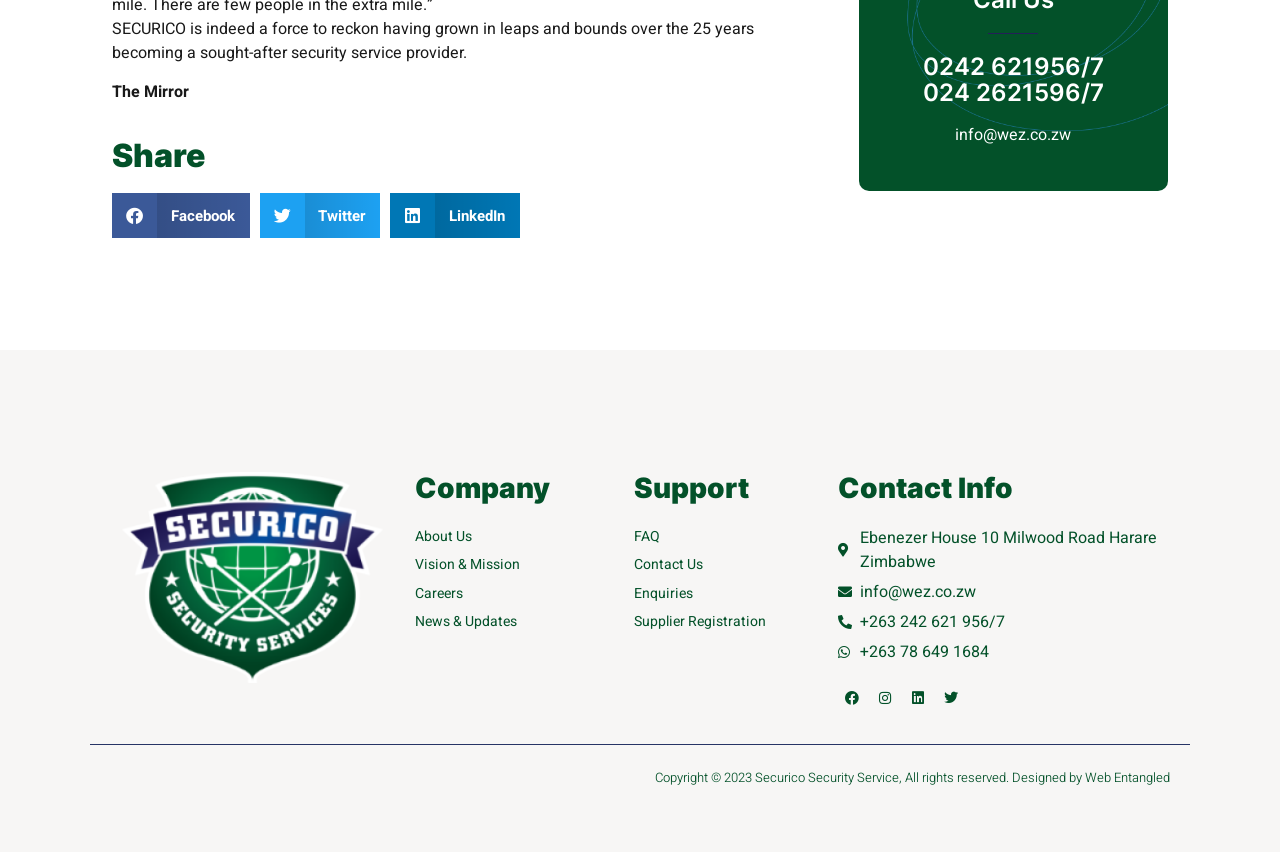What is the name of the security service provider?
Provide a short answer using one word or a brief phrase based on the image.

Securico